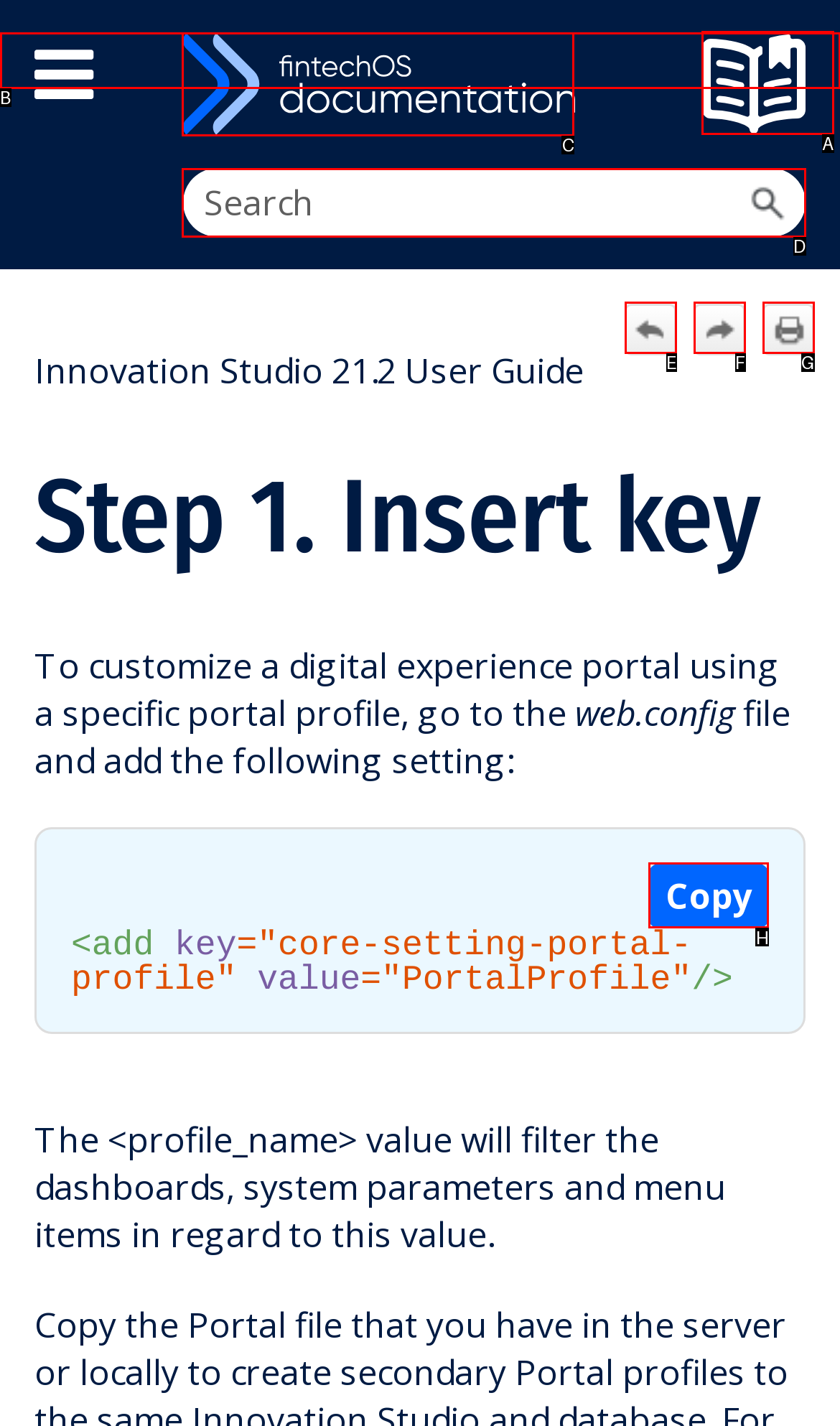Determine the HTML element to click for the instruction: Click the Copy button.
Answer with the letter corresponding to the correct choice from the provided options.

H